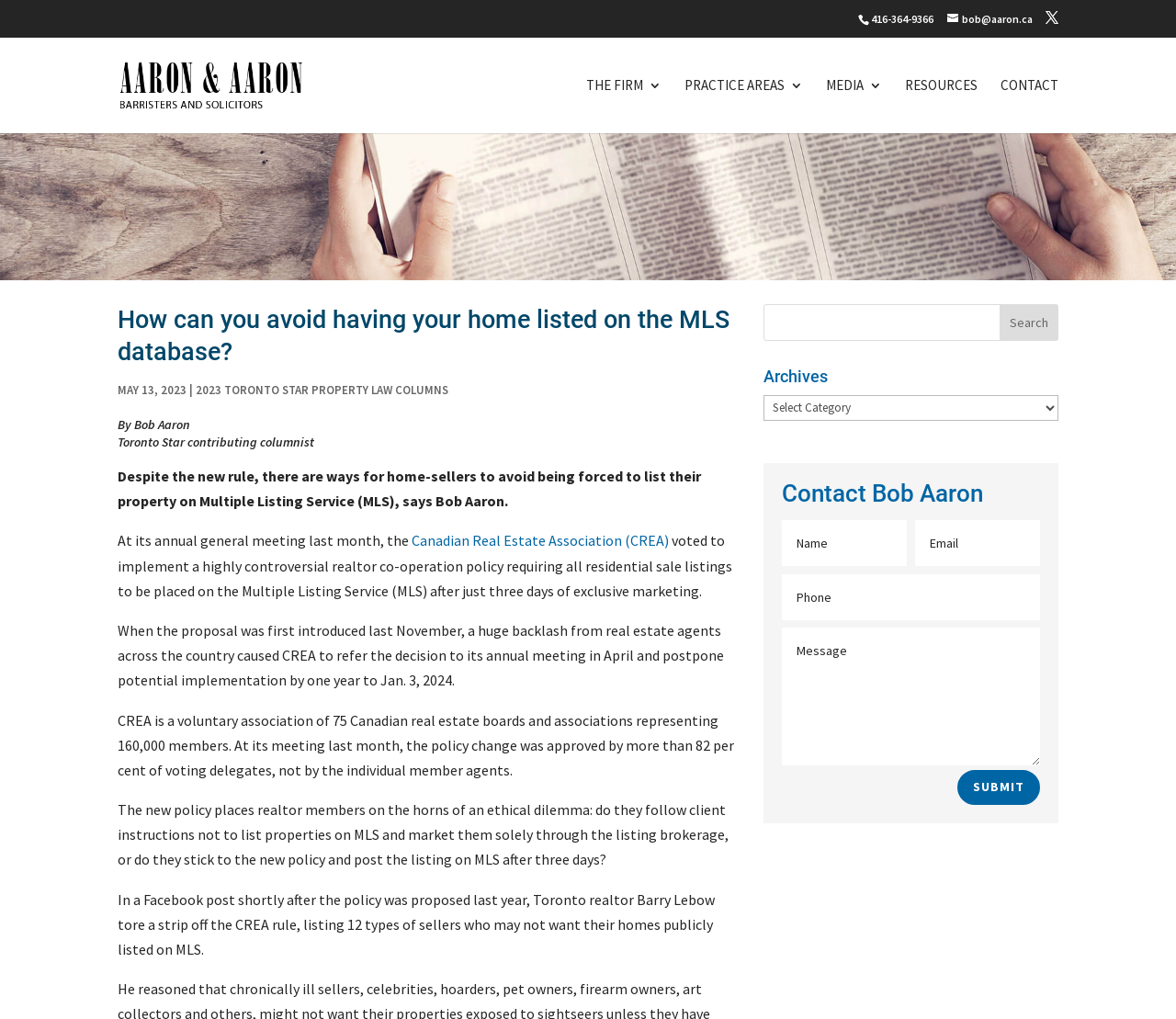Identify the bounding box coordinates of the clickable region necessary to fulfill the following instruction: "Read the article about MLS database". The bounding box coordinates should be four float numbers between 0 and 1, i.e., [left, top, right, bottom].

[0.1, 0.298, 0.625, 0.37]